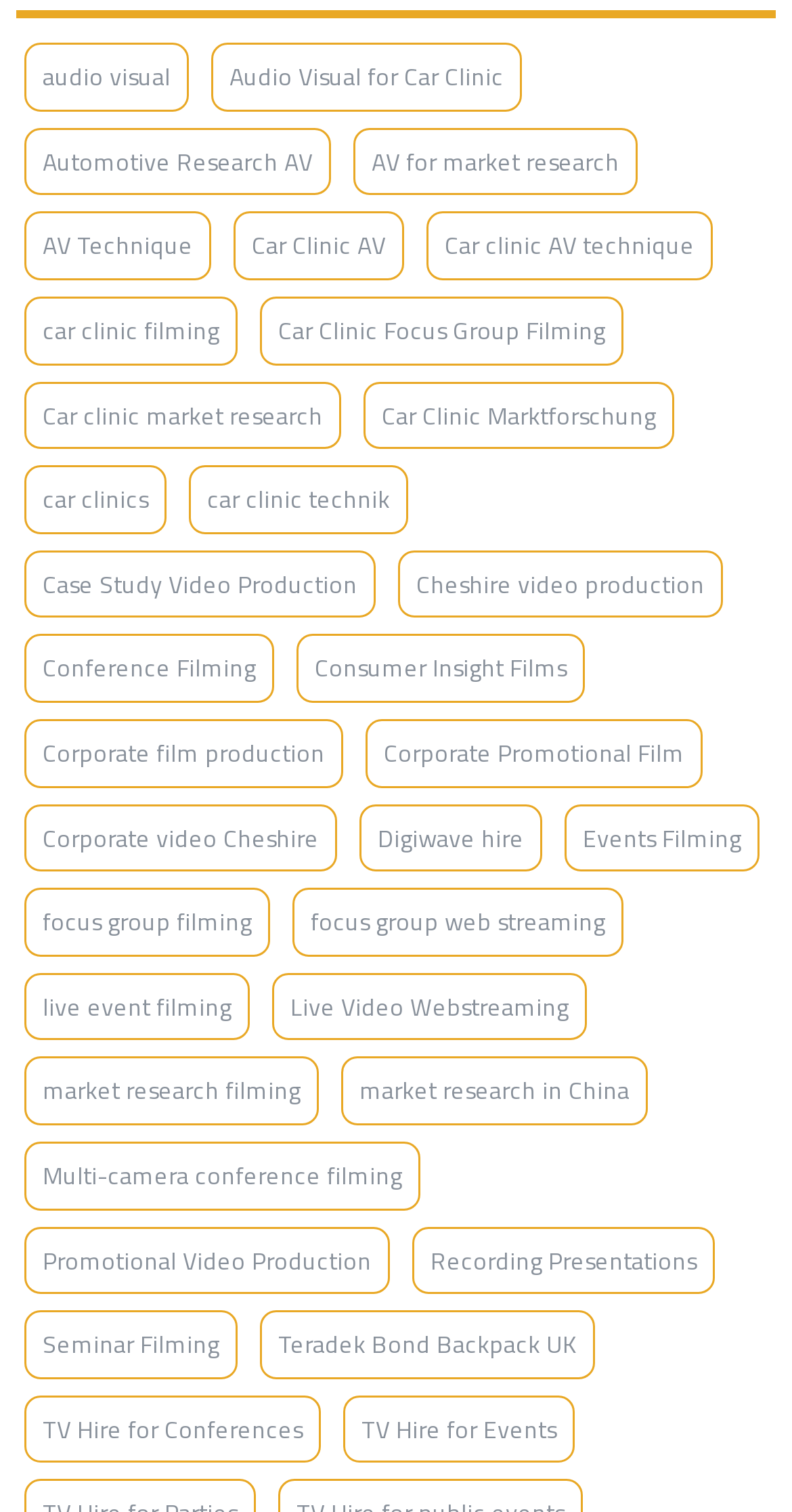Please locate the clickable area by providing the bounding box coordinates to follow this instruction: "Check out 'Live Video Webstreaming'".

[0.344, 0.643, 0.741, 0.688]